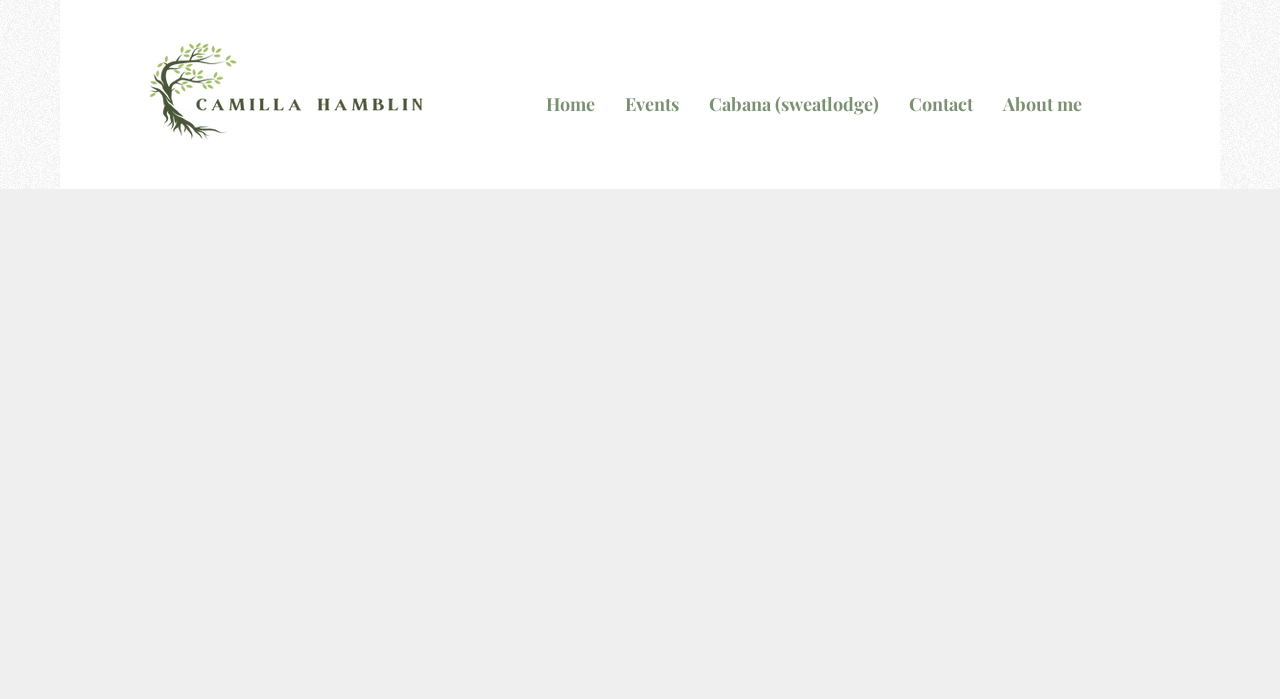How many navigation links are present?
Provide a concise answer using a single word or phrase based on the image.

5